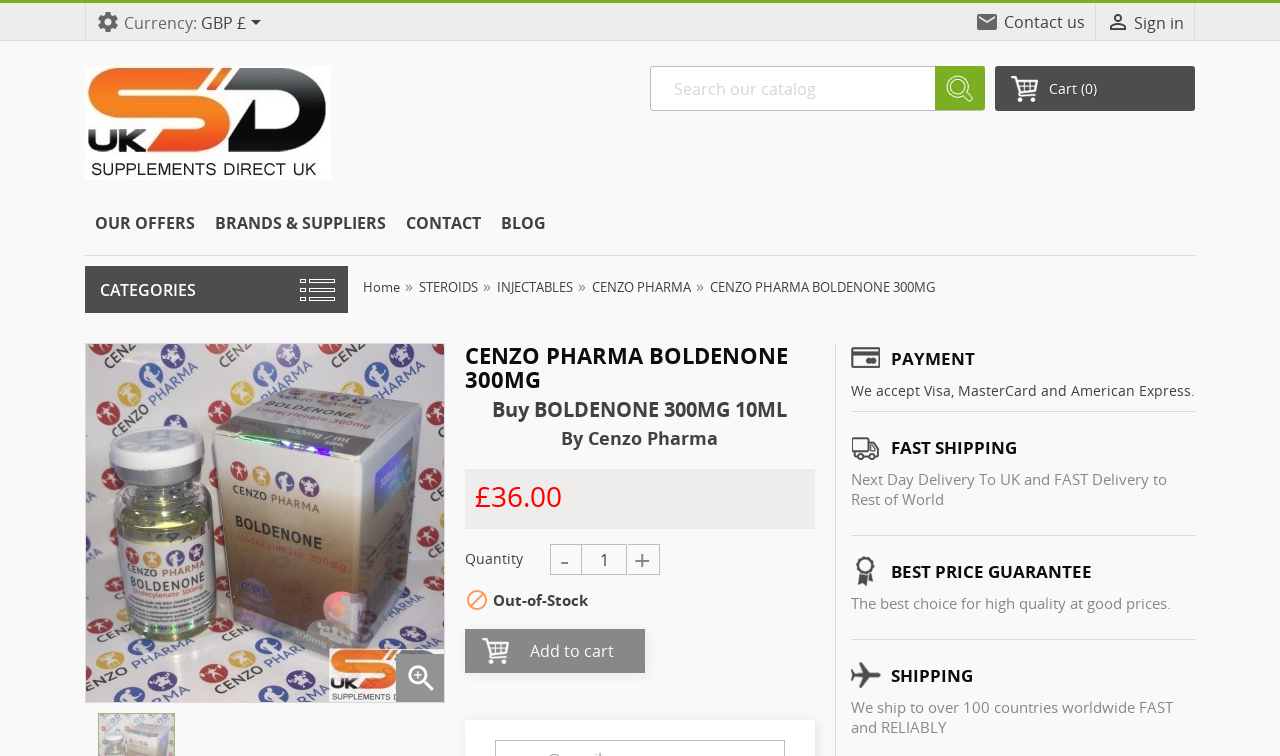Indicate the bounding box coordinates of the clickable region to achieve the following instruction: "Add product to cart."

[0.363, 0.832, 0.504, 0.89]